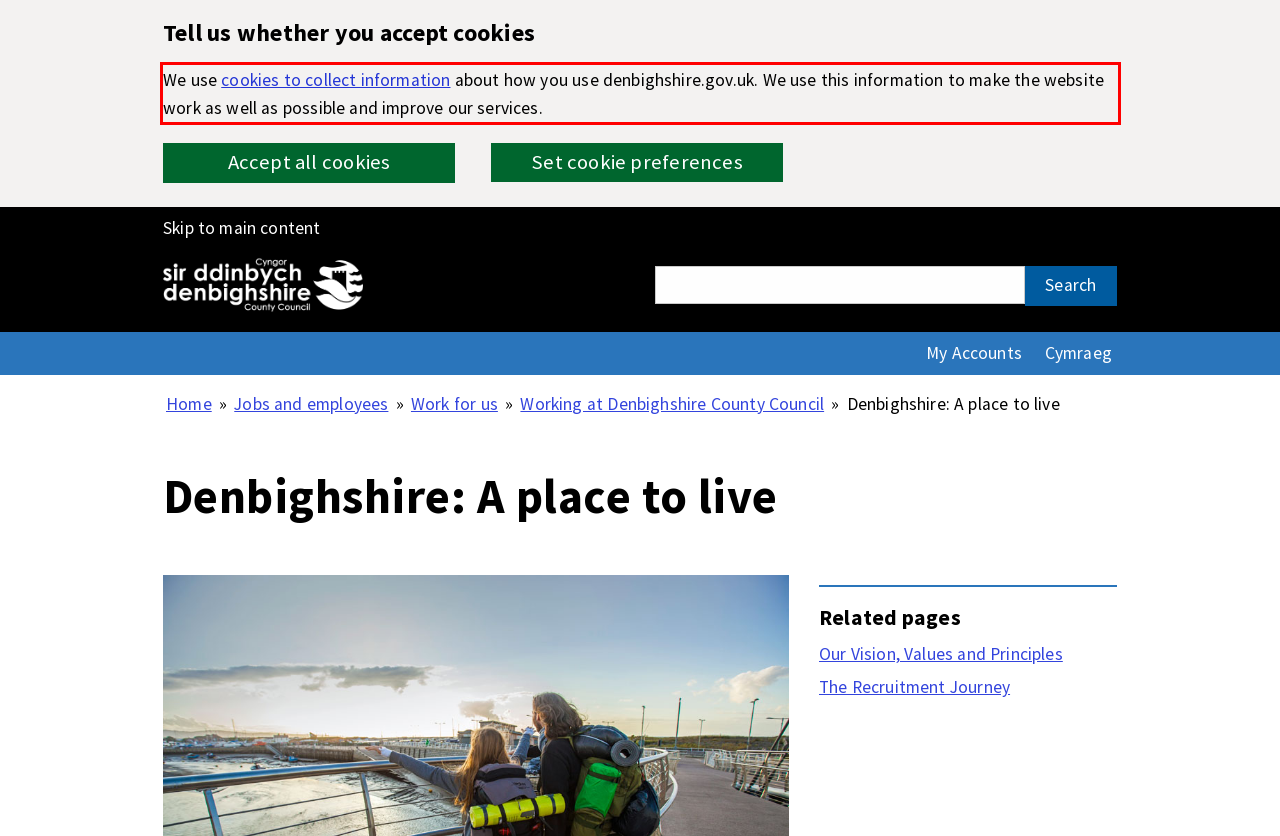You are given a screenshot with a red rectangle. Identify and extract the text within this red bounding box using OCR.

We use cookies to collect information about how you use denbighshire.gov.uk. We use this information to make the website work as well as possible and improve our services.